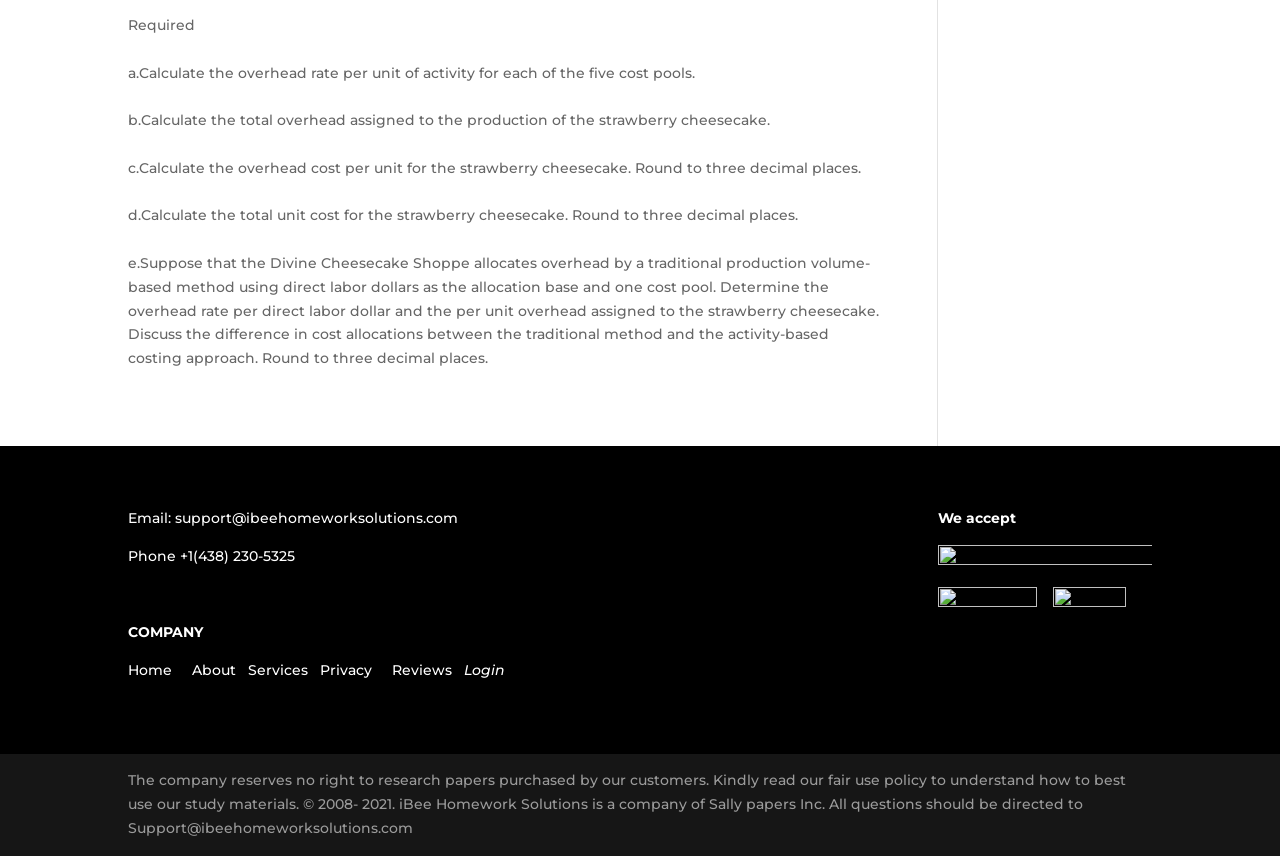What is the company name?
Answer the question with detailed information derived from the image.

The company name can be found at the bottom of the webpage, where it says 'COMPANY' followed by a link to 'Home', 'About', 'Services', and other pages. The company name is also mentioned in the copyright notice at the very bottom of the webpage.